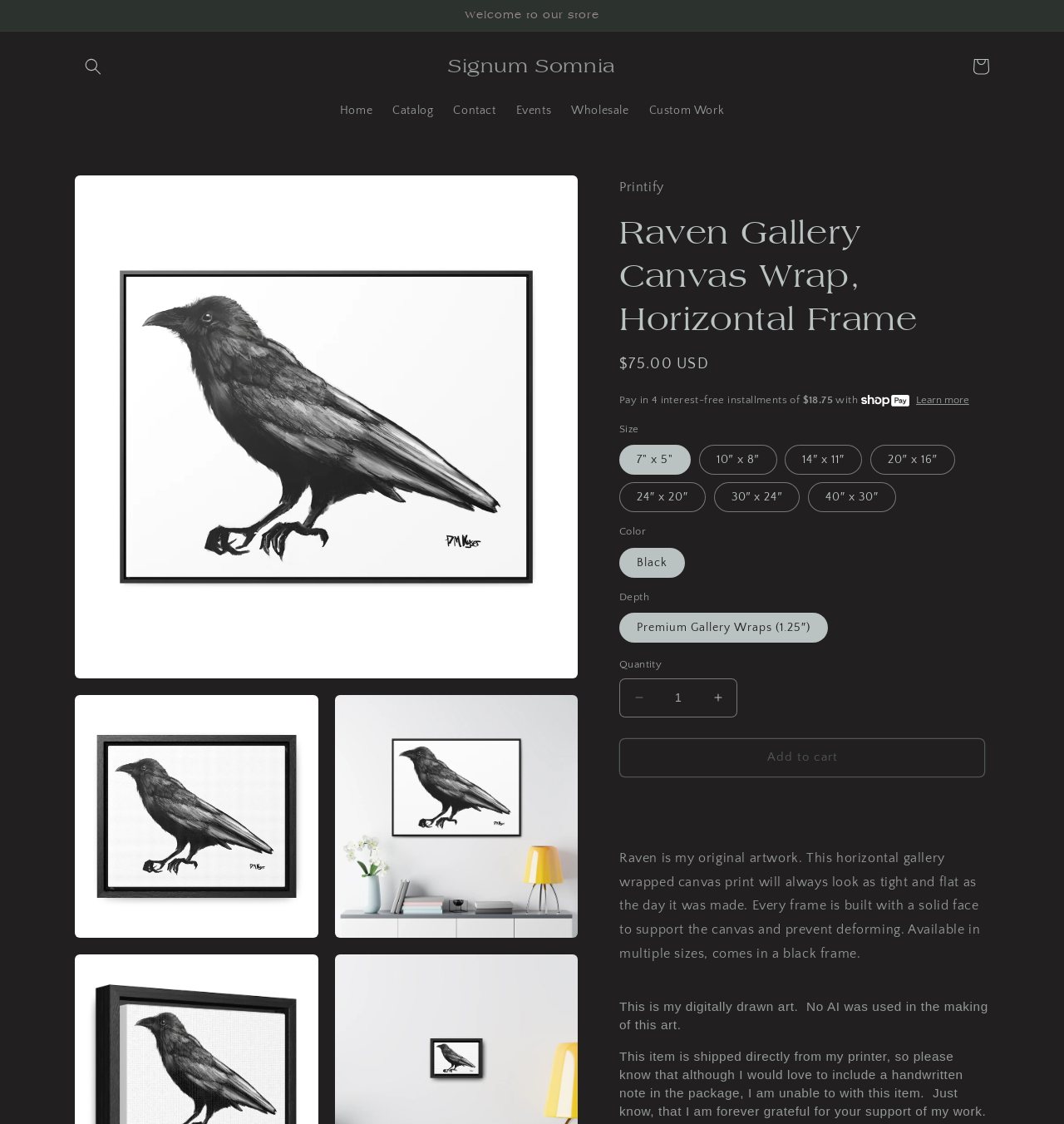Answer this question in one word or a short phrase: What is the name of the artwork?

Raven